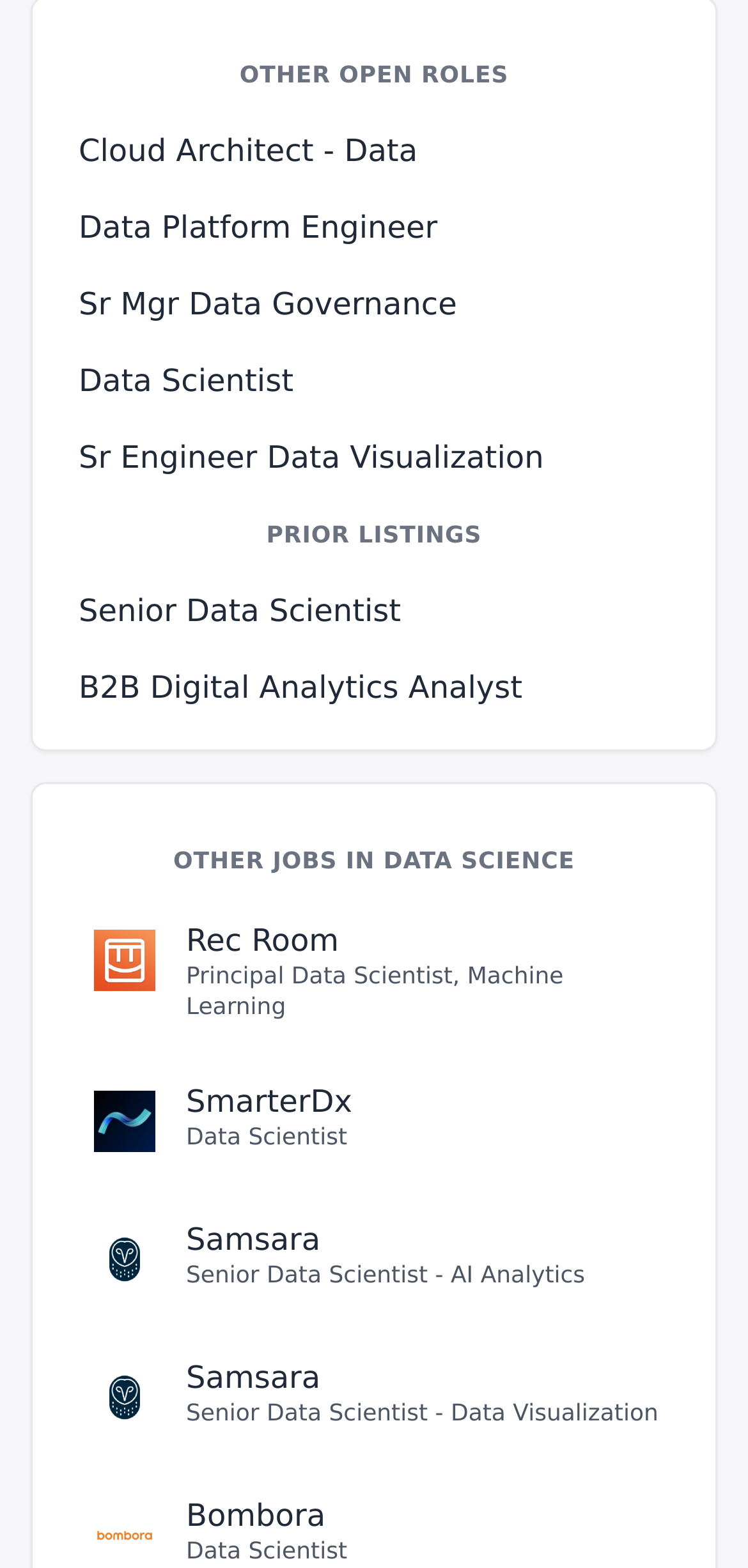What is the category of the first job listing?
Based on the image, provide a one-word or brief-phrase response.

Cloud Architect - Data